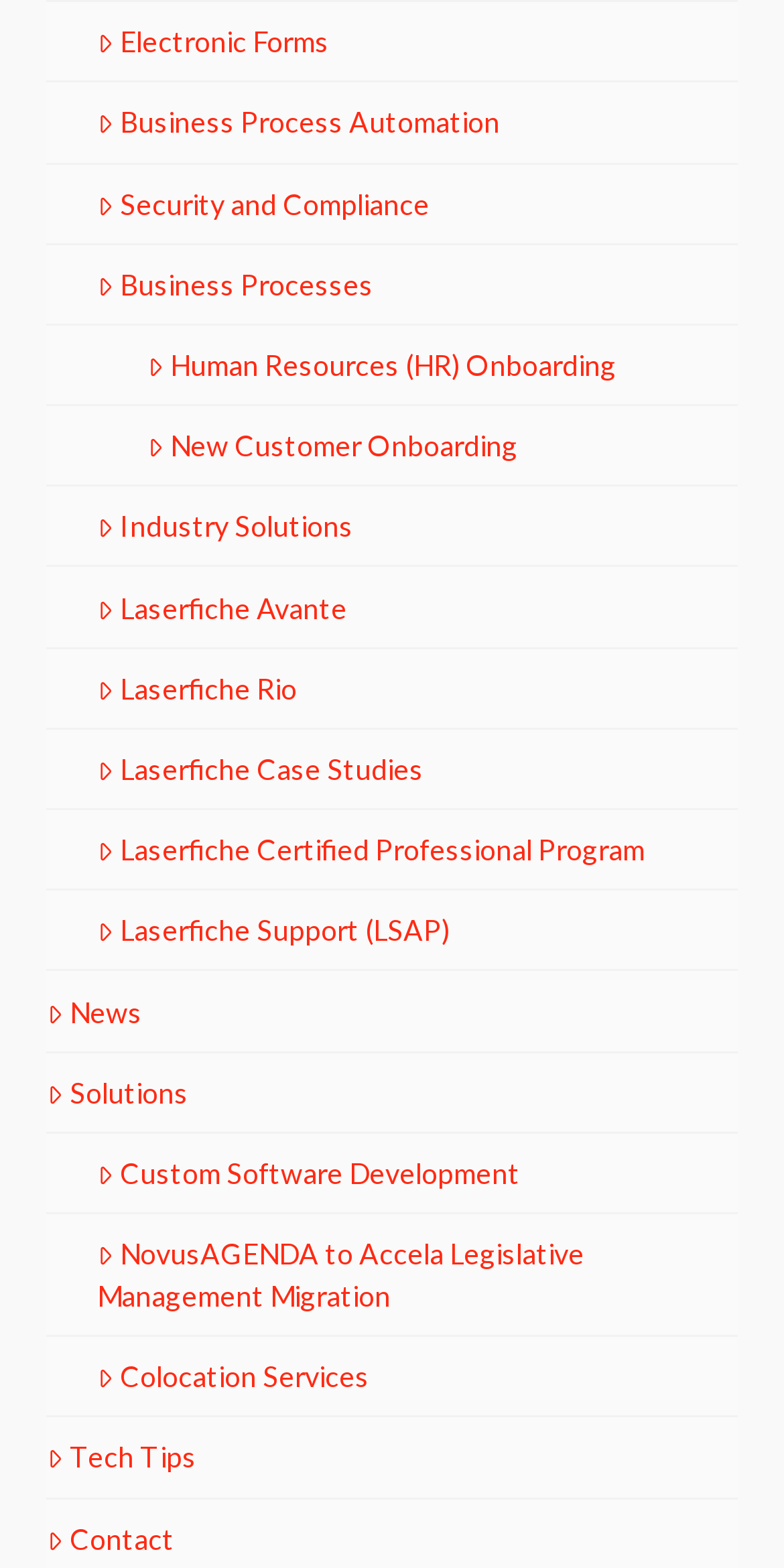Show the bounding box coordinates of the element that should be clicked to complete the task: "View Electronic Forms".

[0.124, 0.013, 0.419, 0.04]